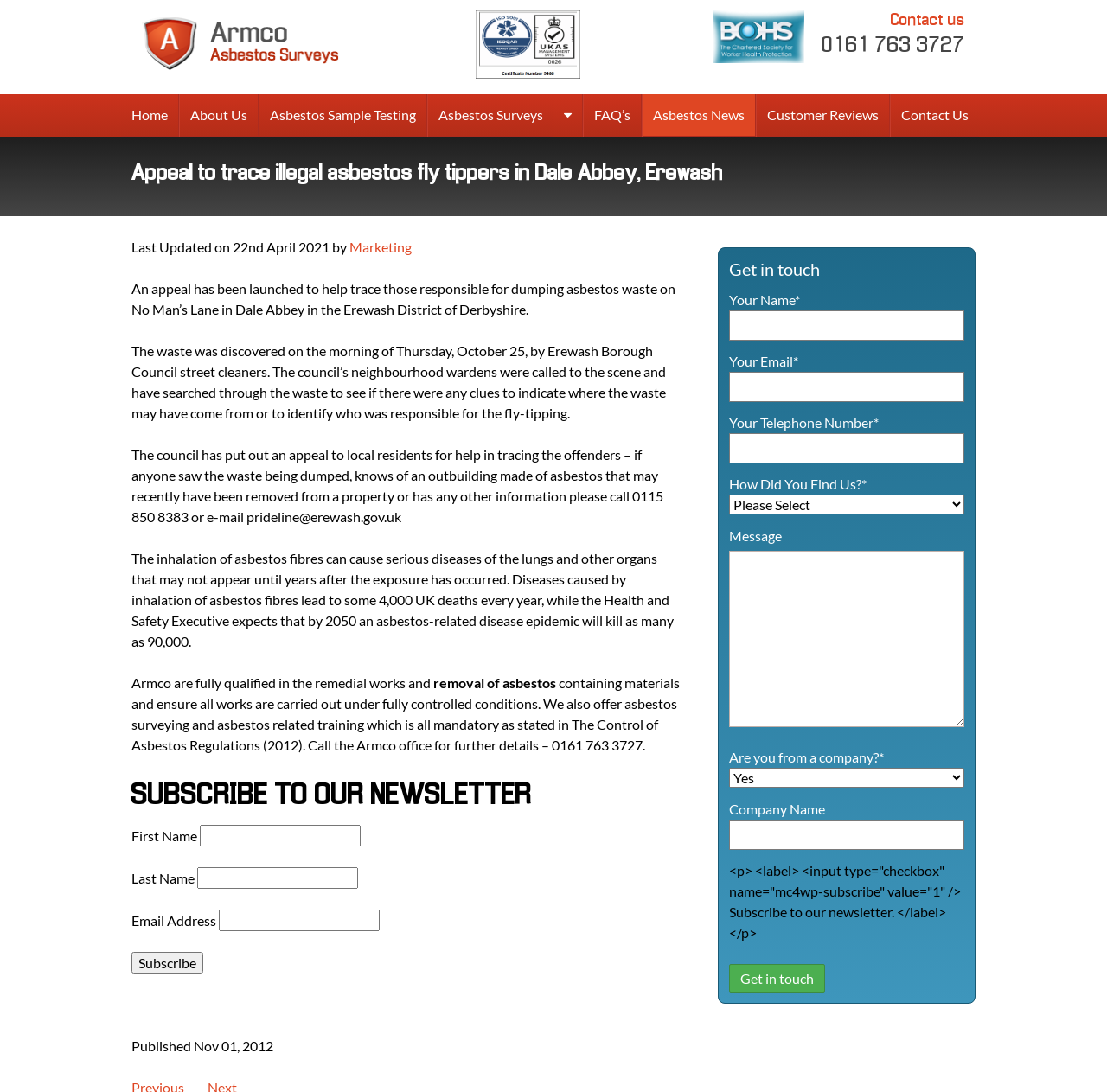Please specify the coordinates of the bounding box for the element that should be clicked to carry out this instruction: "Subscribe to the newsletter". The coordinates must be four float numbers between 0 and 1, formatted as [left, top, right, bottom].

[0.119, 0.872, 0.184, 0.892]